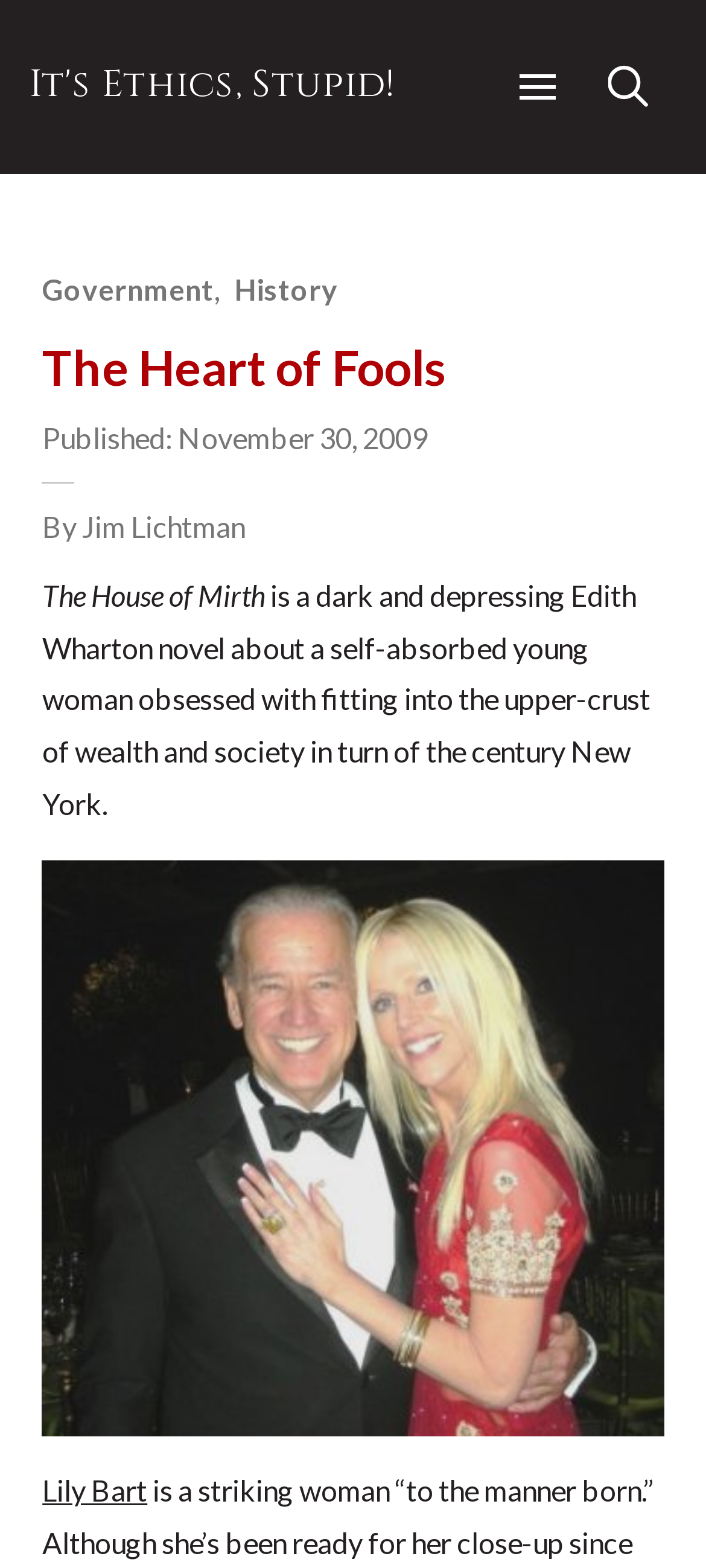Locate the bounding box coordinates of the UI element described by: "History". The bounding box coordinates should consist of four float numbers between 0 and 1, i.e., [left, top, right, bottom].

[0.332, 0.173, 0.478, 0.196]